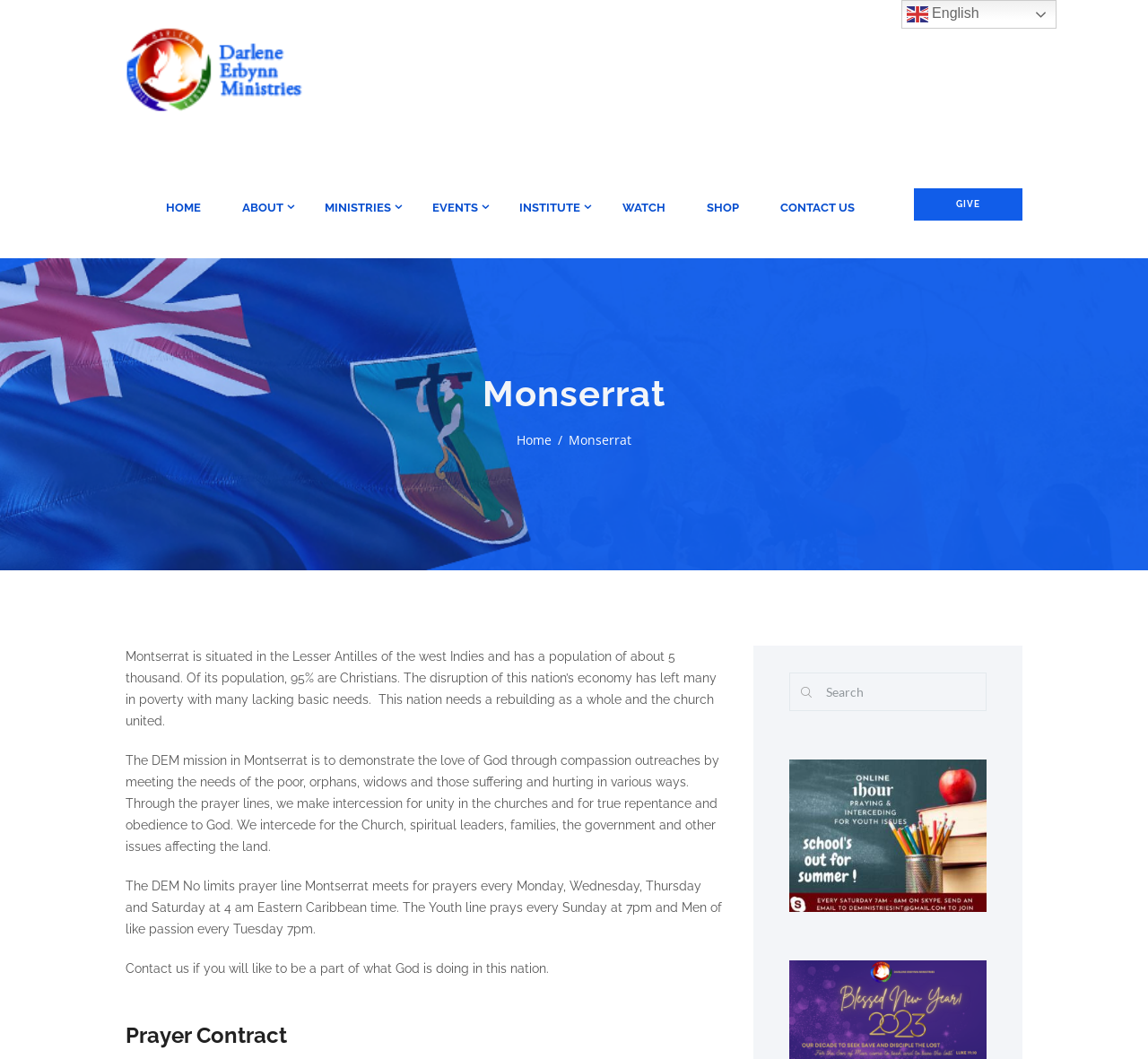Please identify the bounding box coordinates of the area that needs to be clicked to follow this instruction: "Click the HOME link".

[0.144, 0.178, 0.175, 0.214]